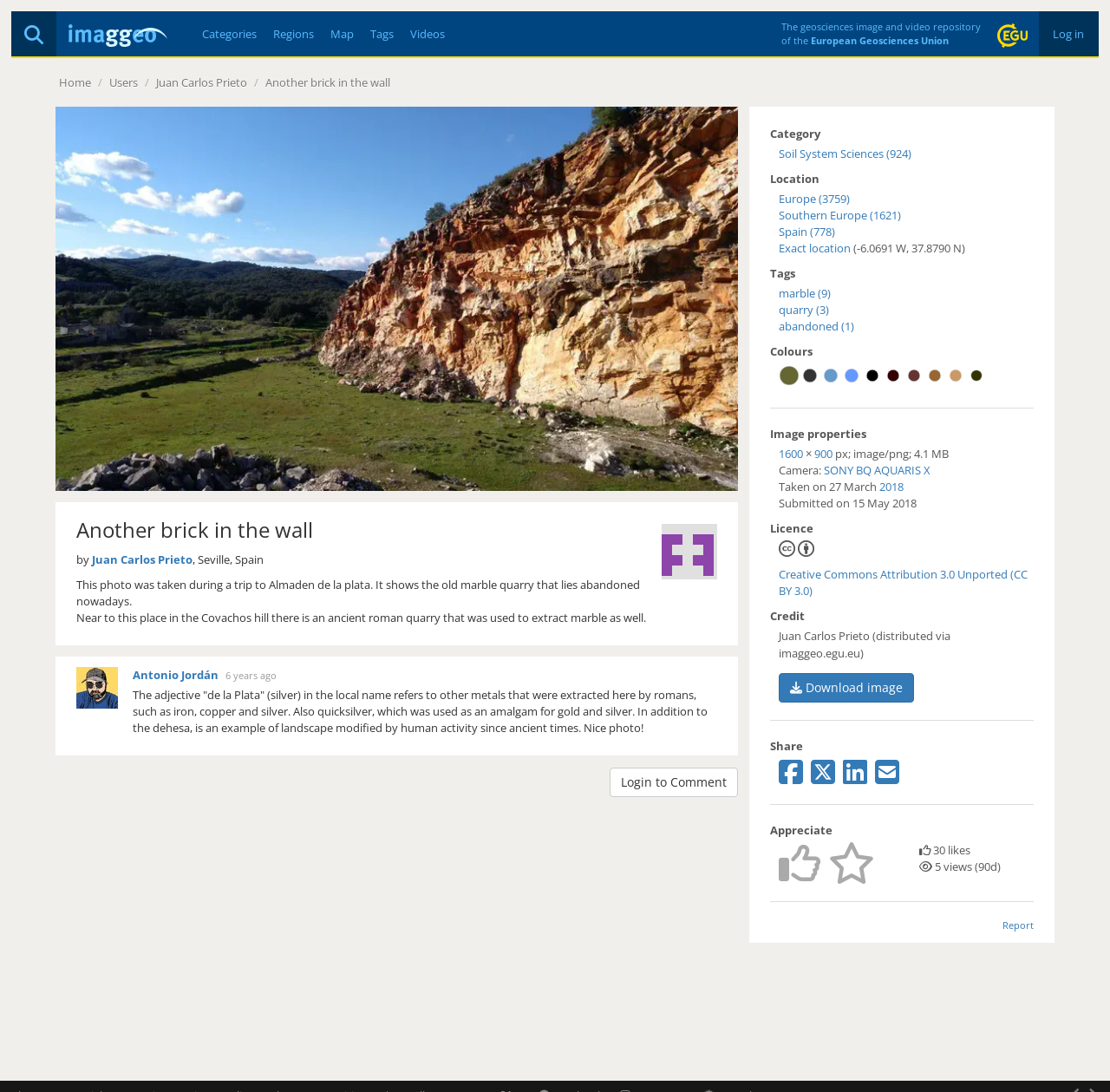Please find the bounding box coordinates in the format (top-left x, top-left y, bottom-right x, bottom-right y) for the given element description. Ensure the coordinates are floating point numbers between 0 and 1. Description: Soil System Sciences (924)

[0.702, 0.133, 0.821, 0.148]